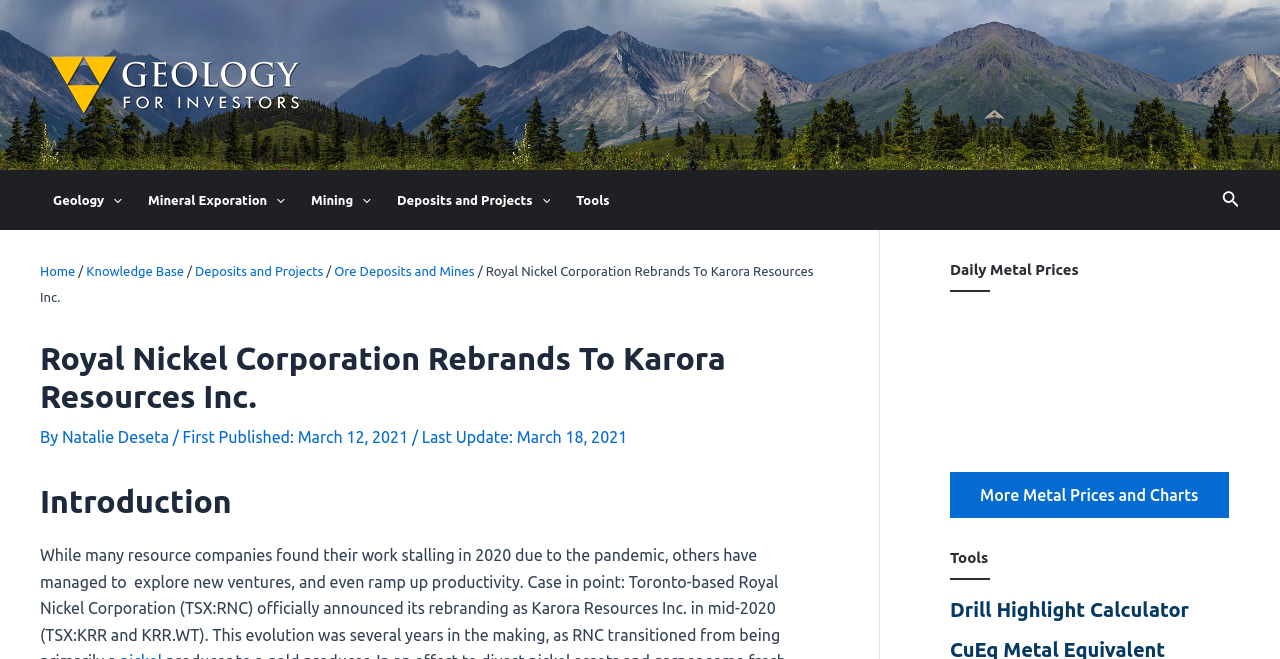Identify the bounding box coordinates necessary to click and complete the given instruction: "Read the article about Royal Nickel Corporation Rebrands To Karora Resources Inc.".

[0.031, 0.514, 0.64, 0.681]